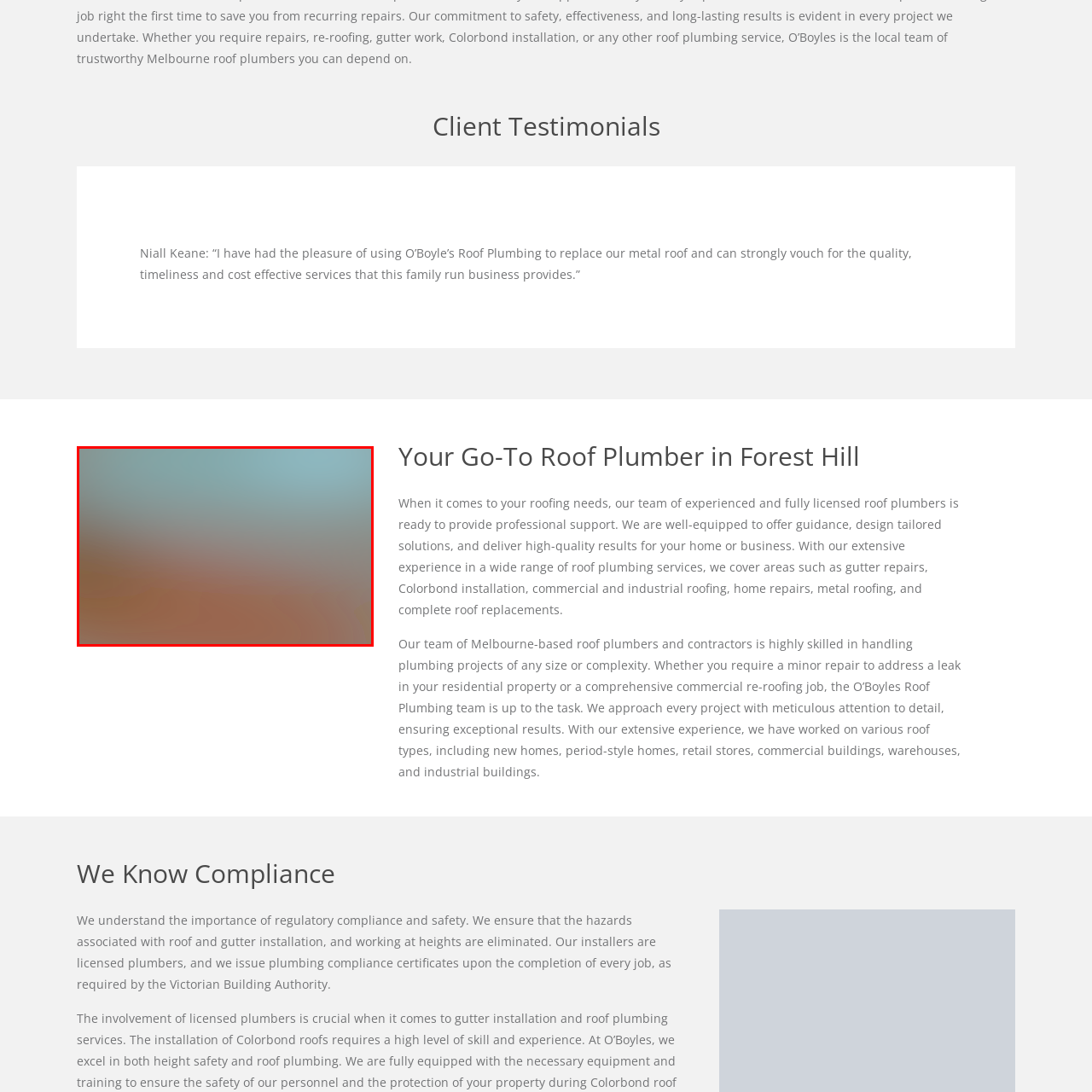What is the location mentioned in the image?
Carefully examine the image within the red bounding box and provide a comprehensive answer based on what you observe.

The image is titled 'Roof Plumber Forest Hill', which suggests that the roofing service is specifically catering to the needs of clients in the Forest Hill area.